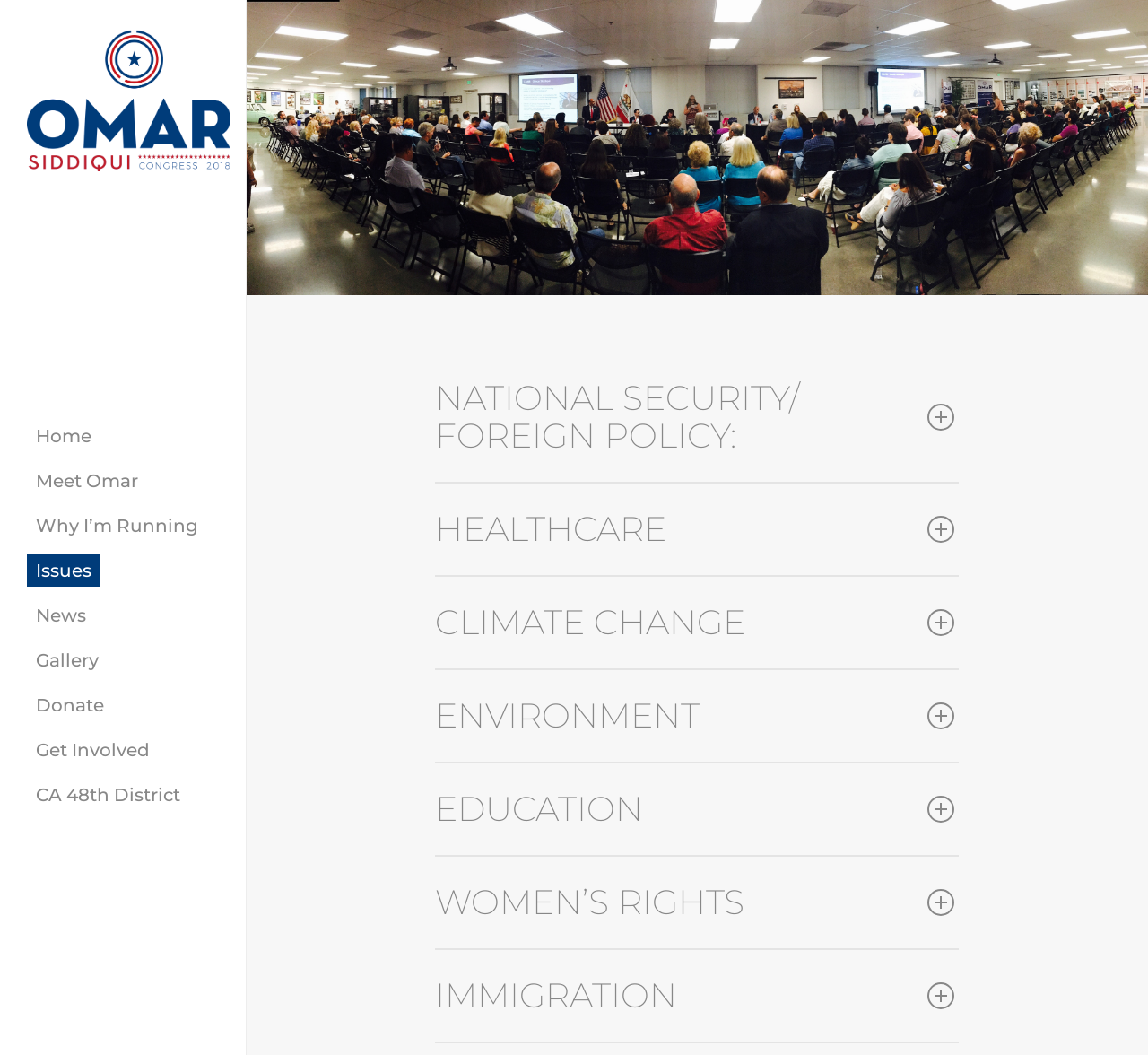What is the phone number of the campaign office?
Your answer should be a single word or phrase derived from the screenshot.

(833) 786-OMAR (6627)